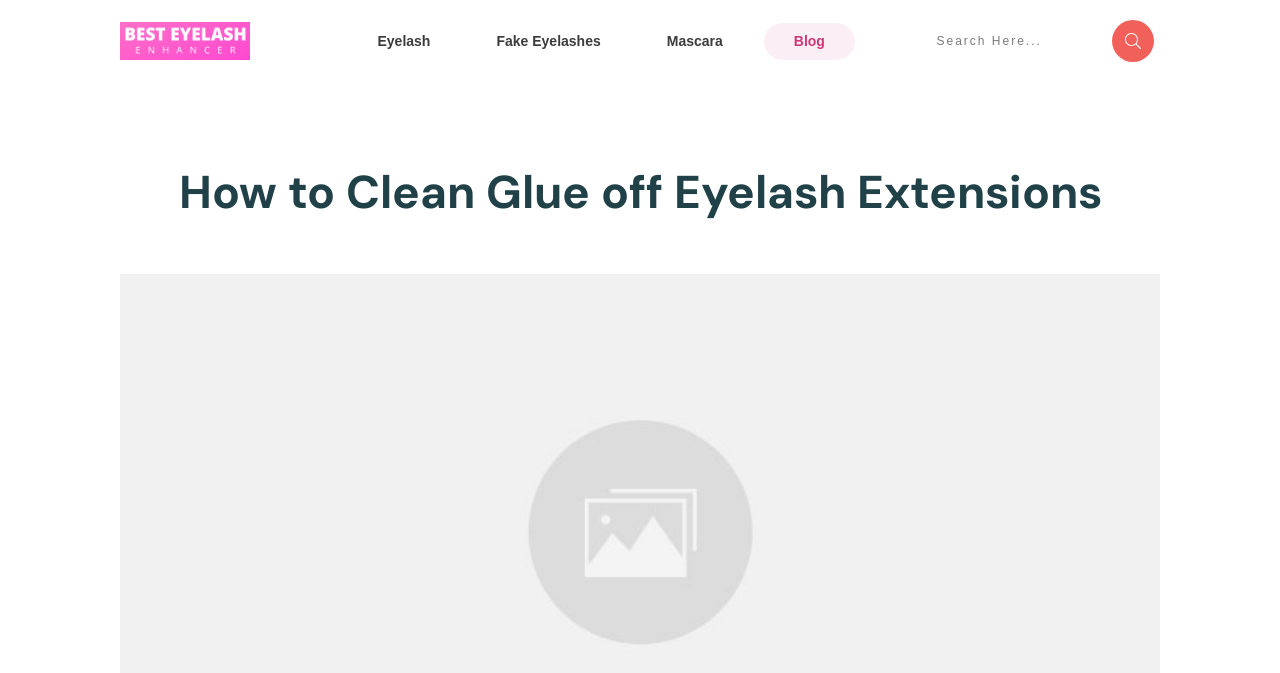Find the bounding box coordinates for the HTML element specified by: "name="s" placeholder="Search Here..."".

[0.72, 0.03, 0.869, 0.092]